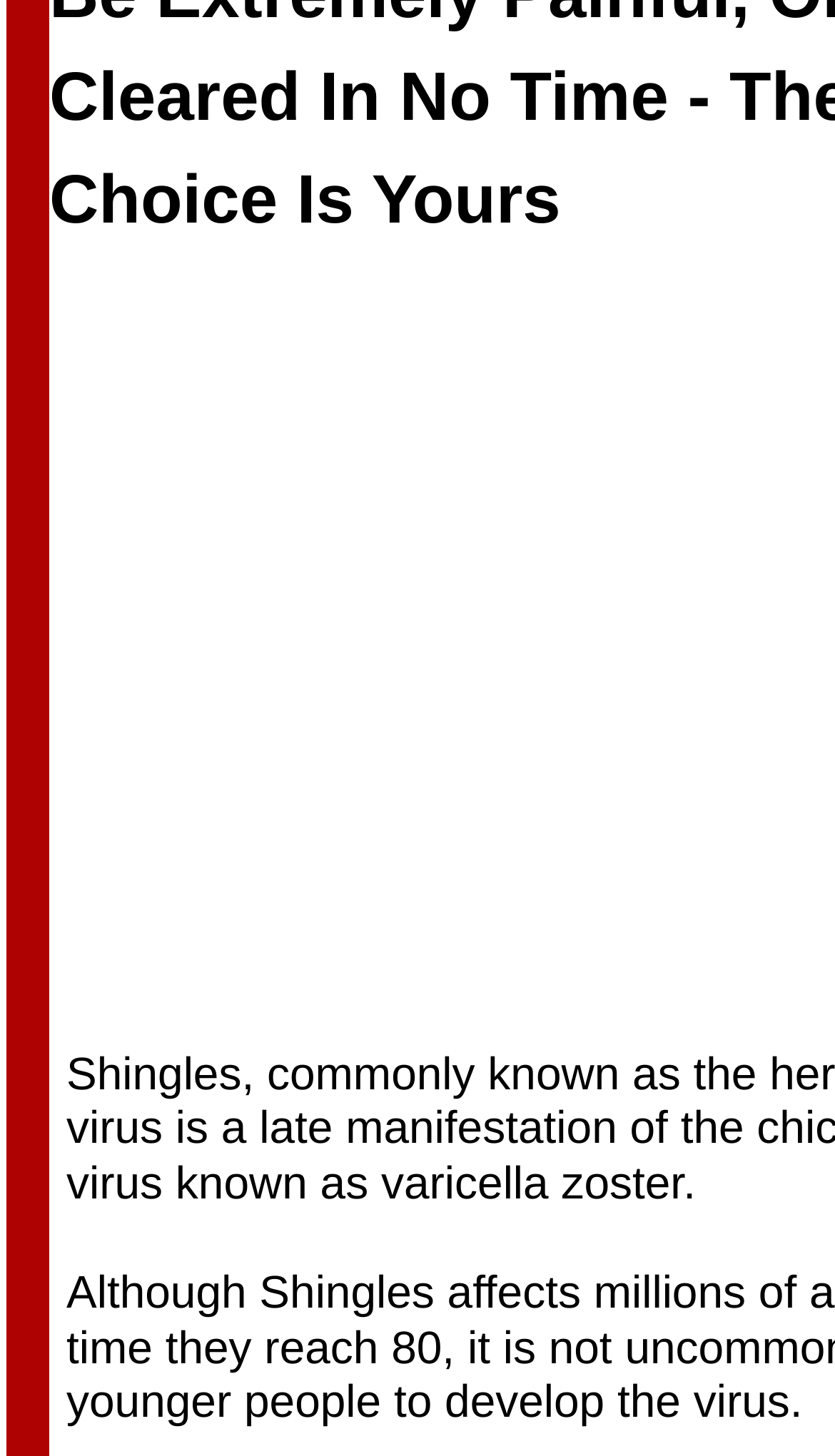Give the bounding box coordinates for the element described by: "aria-label="Advertisement" name="aswift_1" title="Advertisement"".

[0.0, 0.204, 1.0, 0.682]